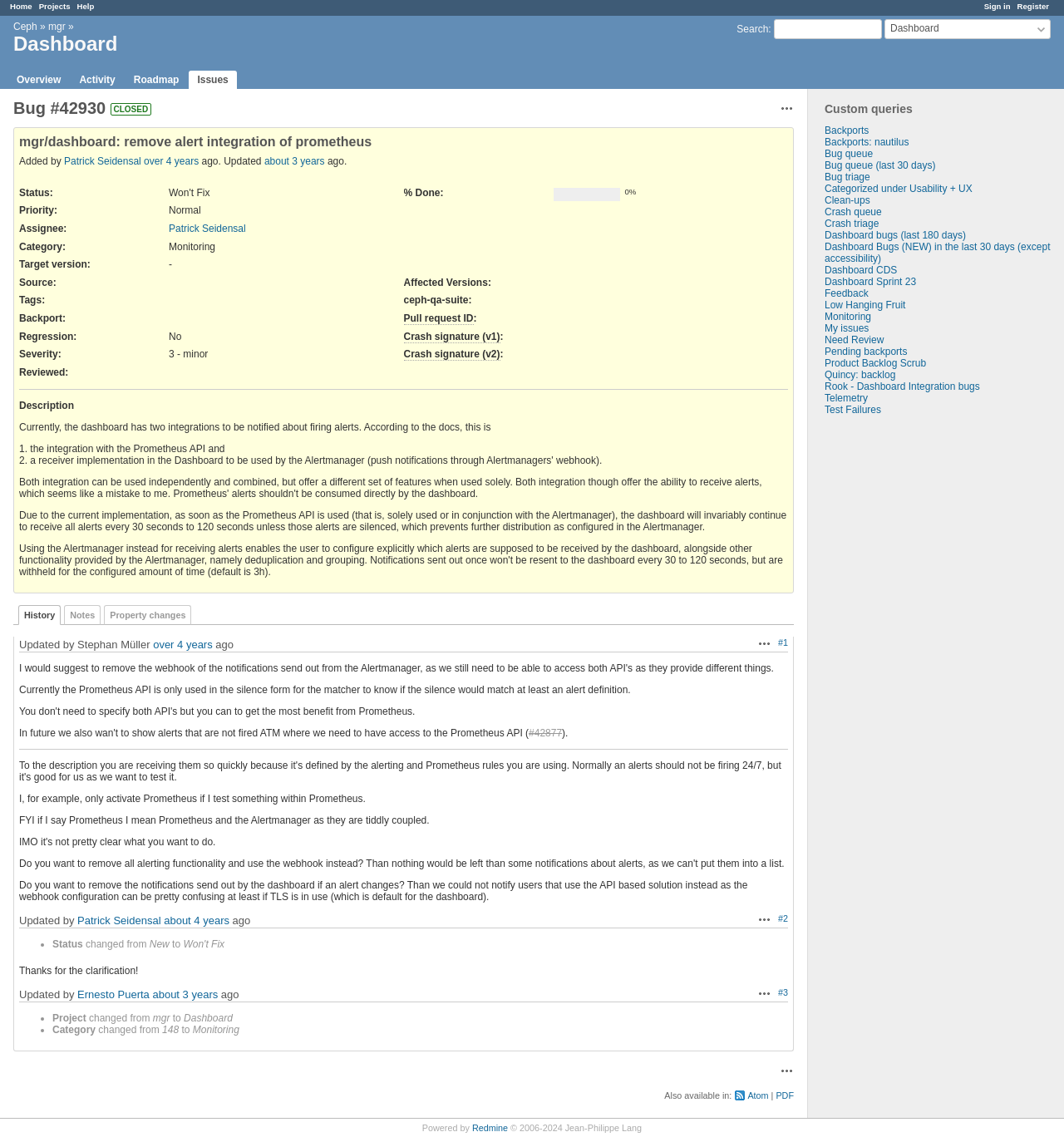Locate the UI element described by Atom in the provided webpage screenshot. Return the bounding box coordinates in the format (top-left x, top-left y, bottom-right x, bottom-right y), ensuring all values are between 0 and 1.

[0.69, 0.958, 0.722, 0.97]